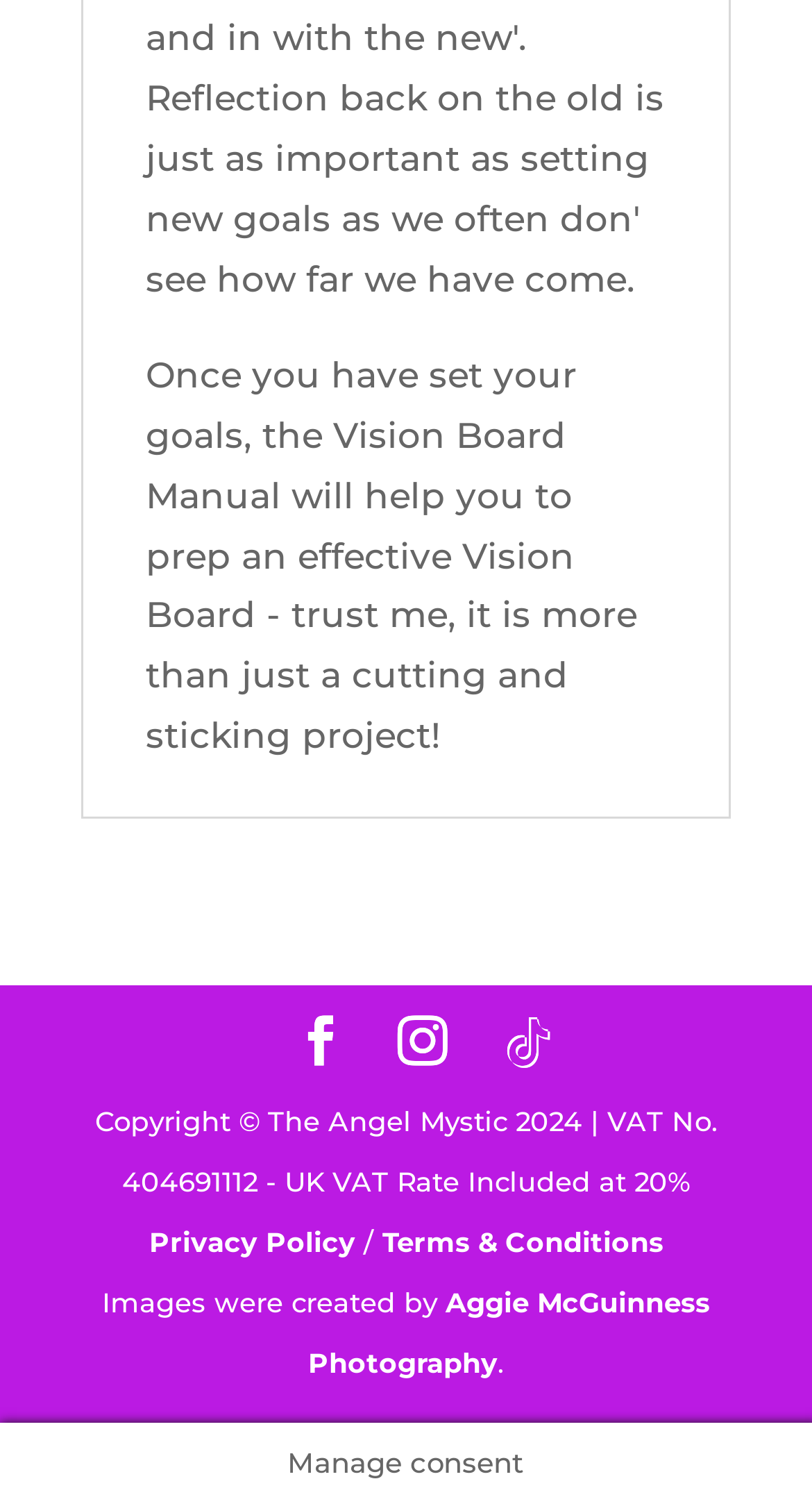What is the VAT rate included in the webpage?
Please ensure your answer is as detailed and informative as possible.

The question is answered by reading the StaticText element with the text 'Copyright © The Angel Mystic 2024 | VAT No. 404691112 - UK VAT Rate Included at 20%' which mentions the VAT rate as 20%.